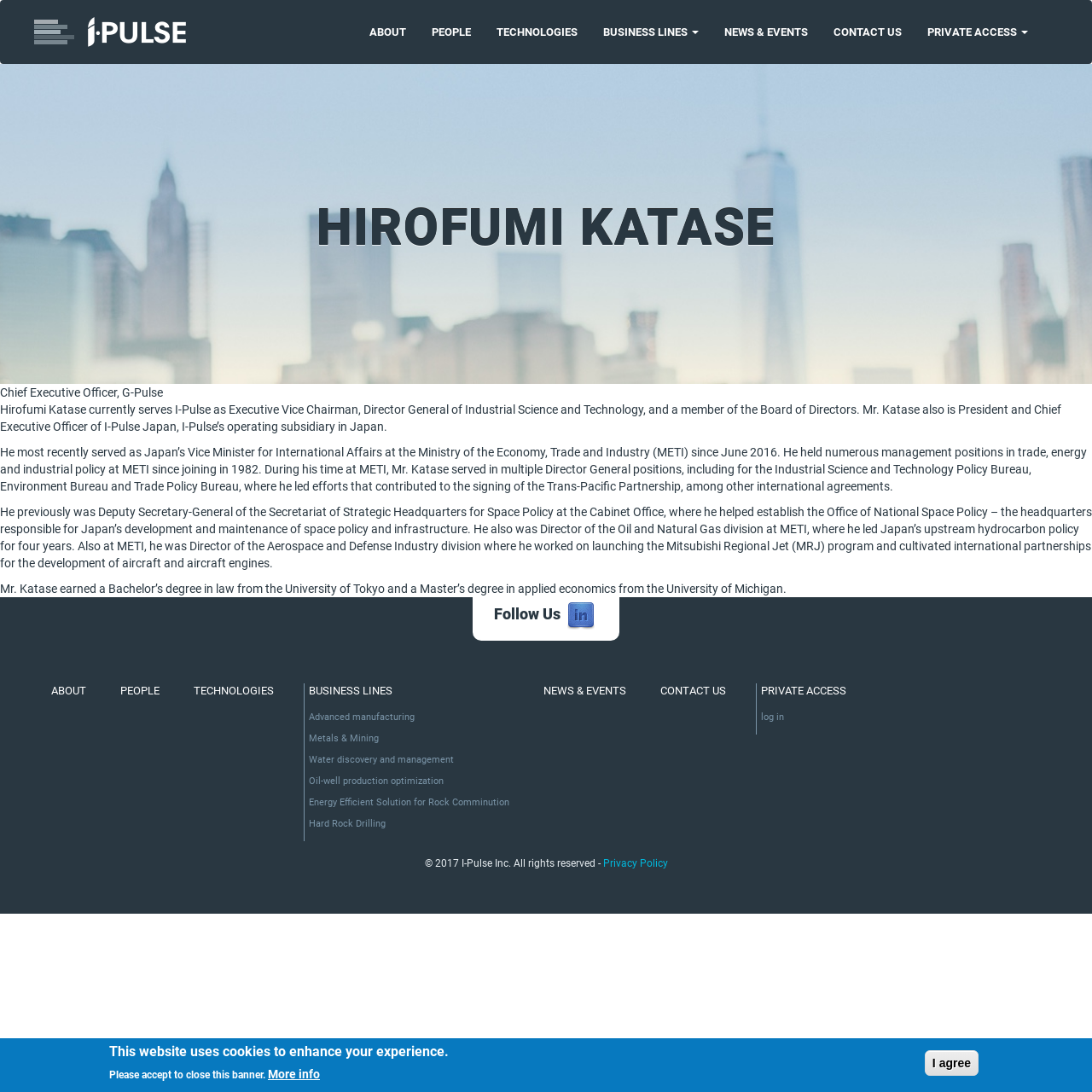Locate the bounding box coordinates of the element's region that should be clicked to carry out the following instruction: "Click the CONTACT US link". The coordinates need to be four float numbers between 0 and 1, i.e., [left, top, right, bottom].

[0.601, 0.626, 0.669, 0.64]